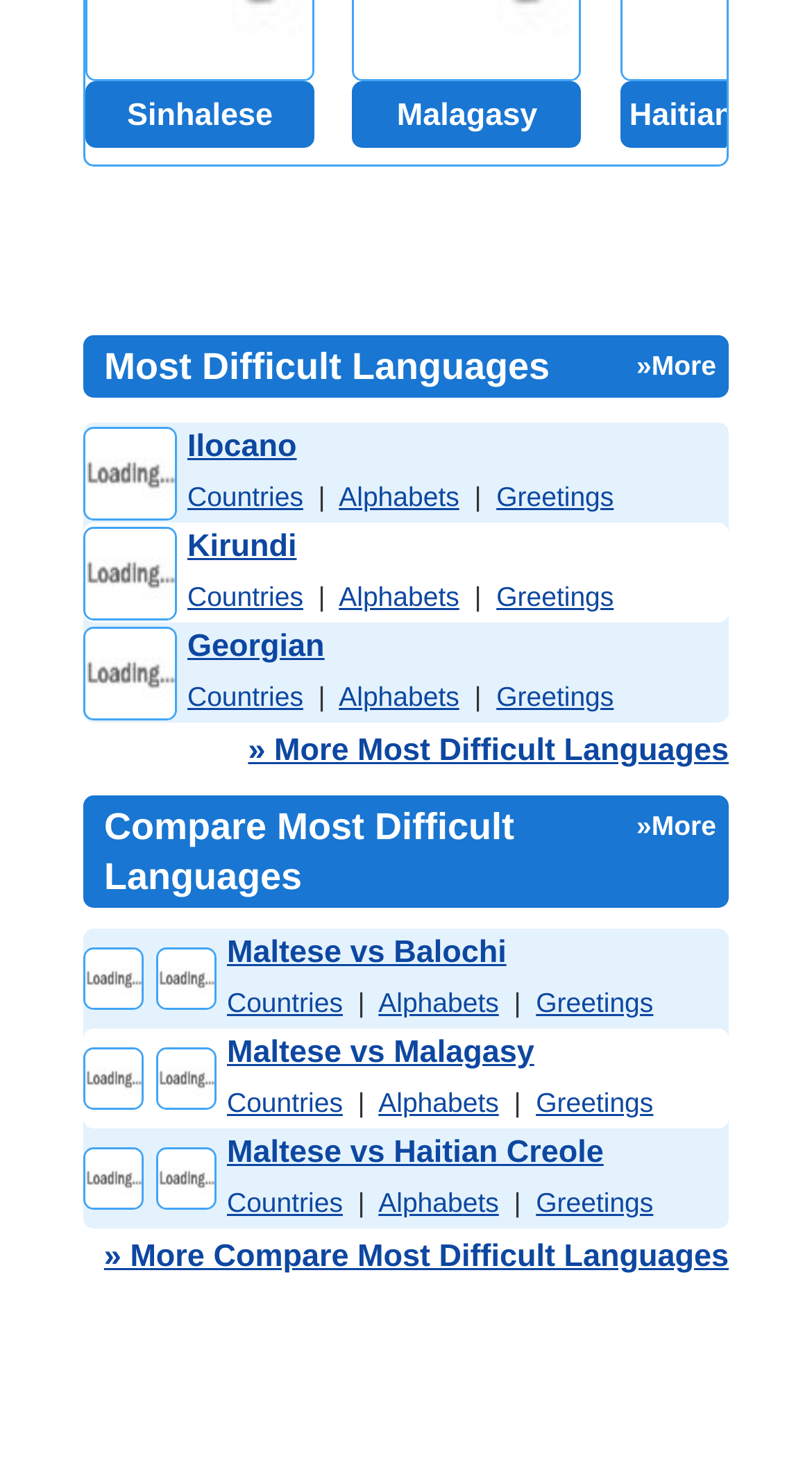Please answer the following question using a single word or phrase: 
What is the format of the language comparisons in the second table?

Language vs Language